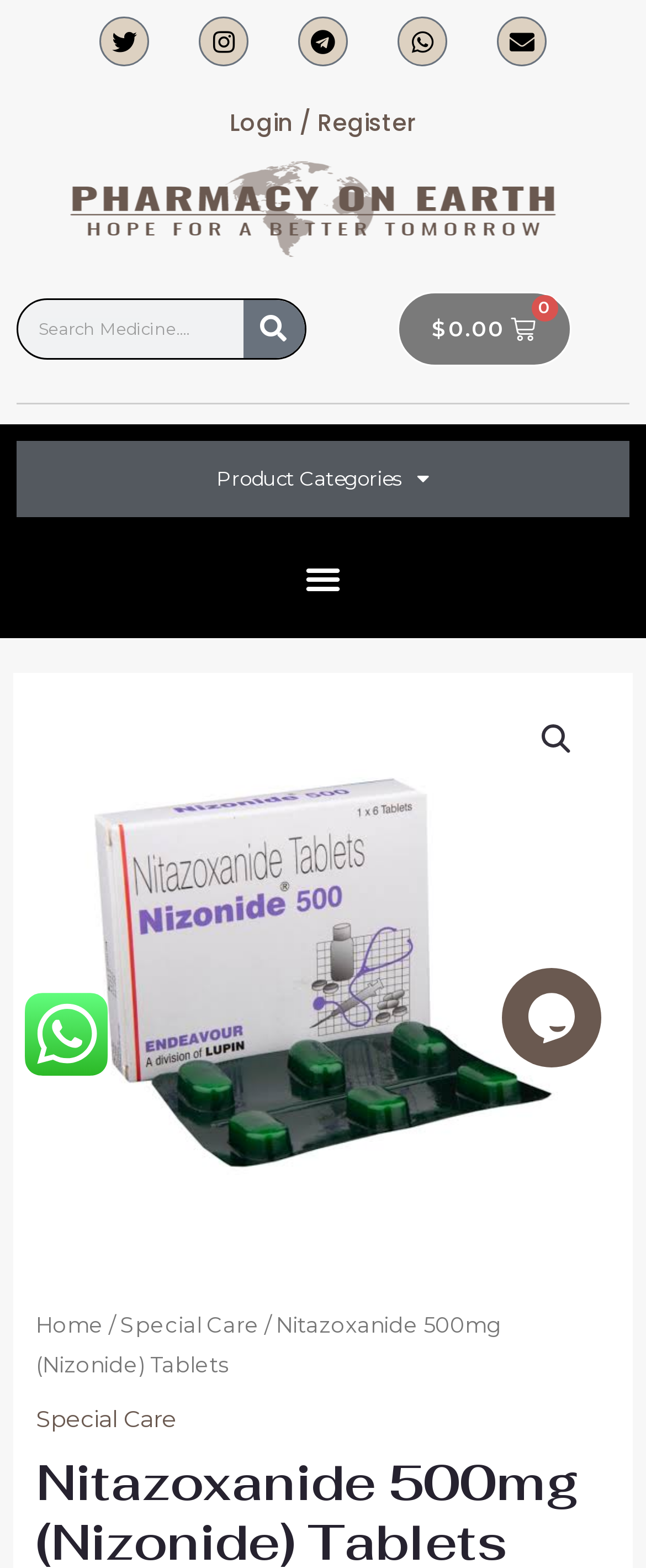Please identify the coordinates of the bounding box that should be clicked to fulfill this instruction: "View product categories".

[0.283, 0.281, 0.717, 0.33]